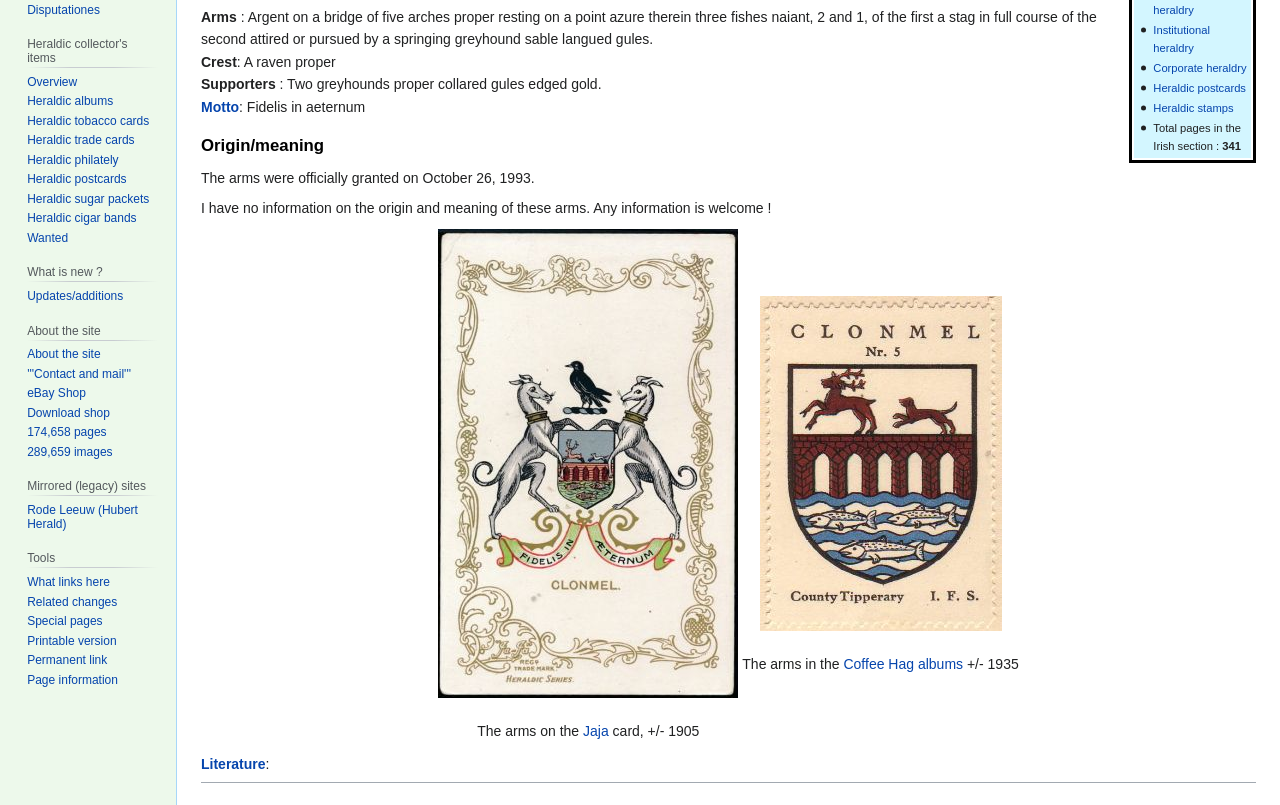Identify the bounding box coordinates for the UI element that matches this description: "Printable version".

[0.021, 0.787, 0.091, 0.804]